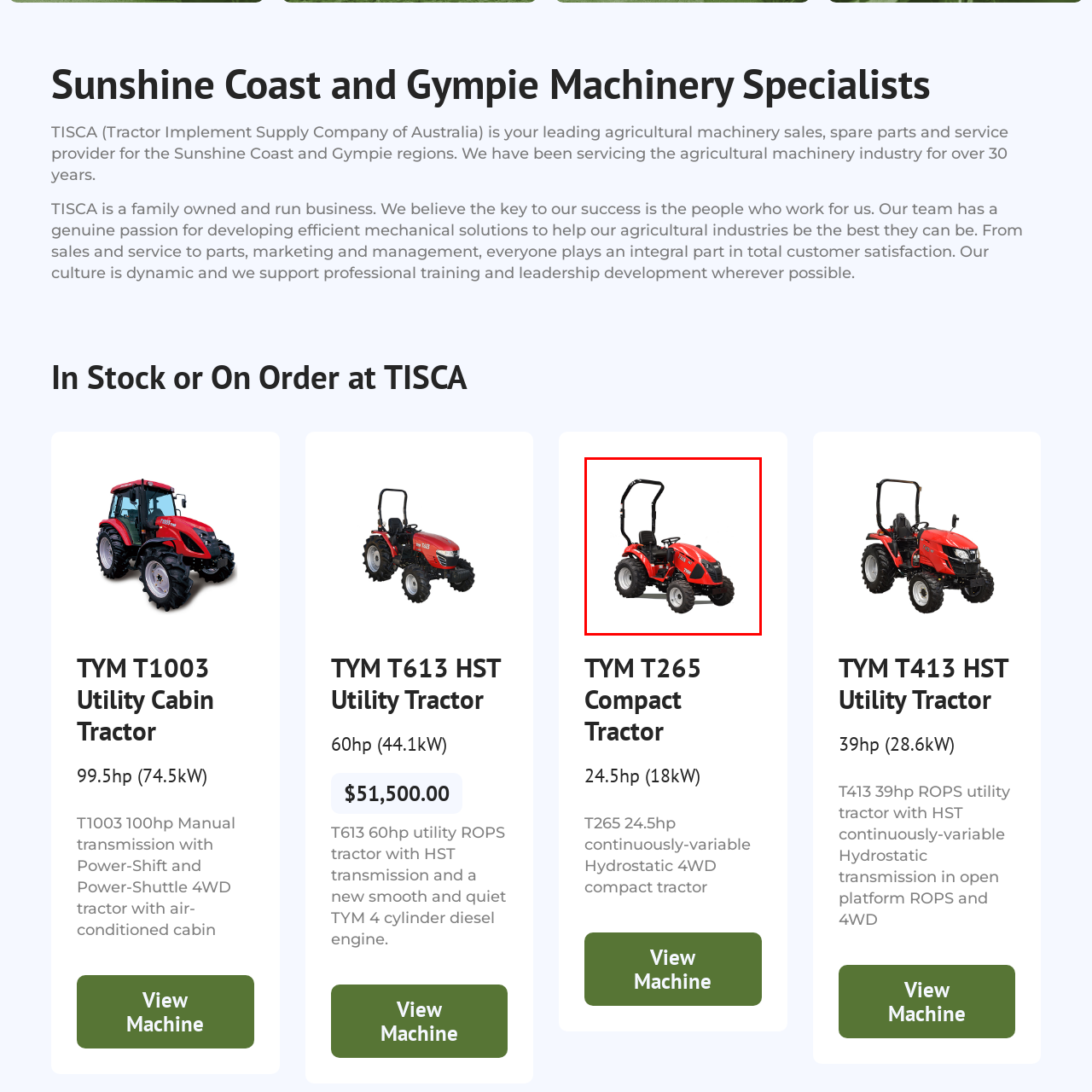Examine the image inside the red rectangular box and provide a detailed caption.

This image showcases the TYM T265 Compact Tractor, a robust piece of agricultural machinery designed for efficiency and versatility. With a powerful 24.5hp (18kW) engine, this continuously-variable Hydrostatic 4WD tractor is ideal for various farming tasks, making it a practical choice for both small and larger operations. The tractor is equipped with a ROPS (Roll Over Protection Structure) for operator safety, ensuring peace of mind during use. Its compact design allows for easy maneuverability in tight spaces, making it suitable for tasks in gardens, fields, or smaller agricultural settings. The striking red color adds to its aesthetic appeal, making it a notable addition to any farm or land management operation.